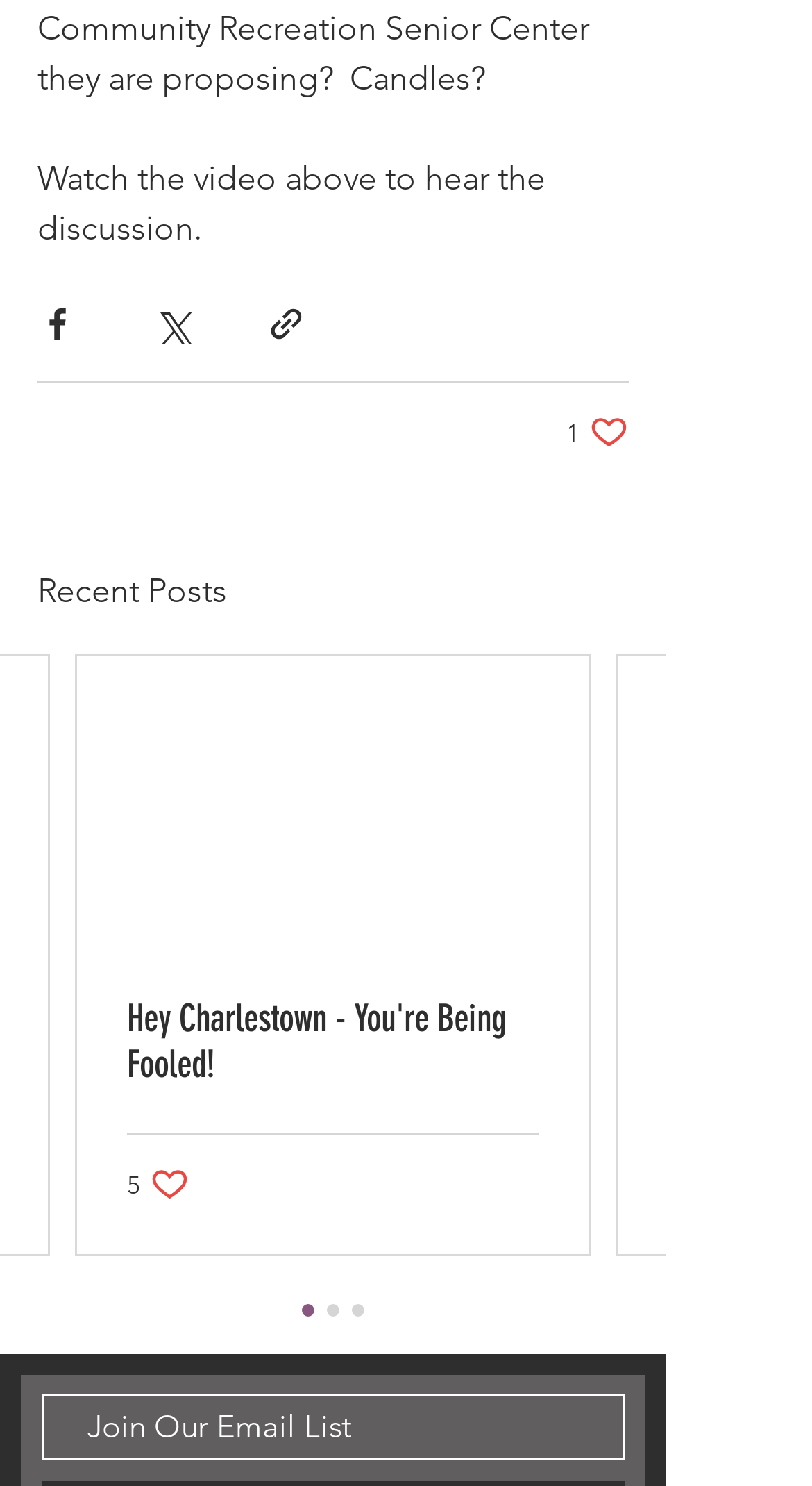Pinpoint the bounding box coordinates for the area that should be clicked to perform the following instruction: "Share via link".

[0.328, 0.205, 0.377, 0.232]